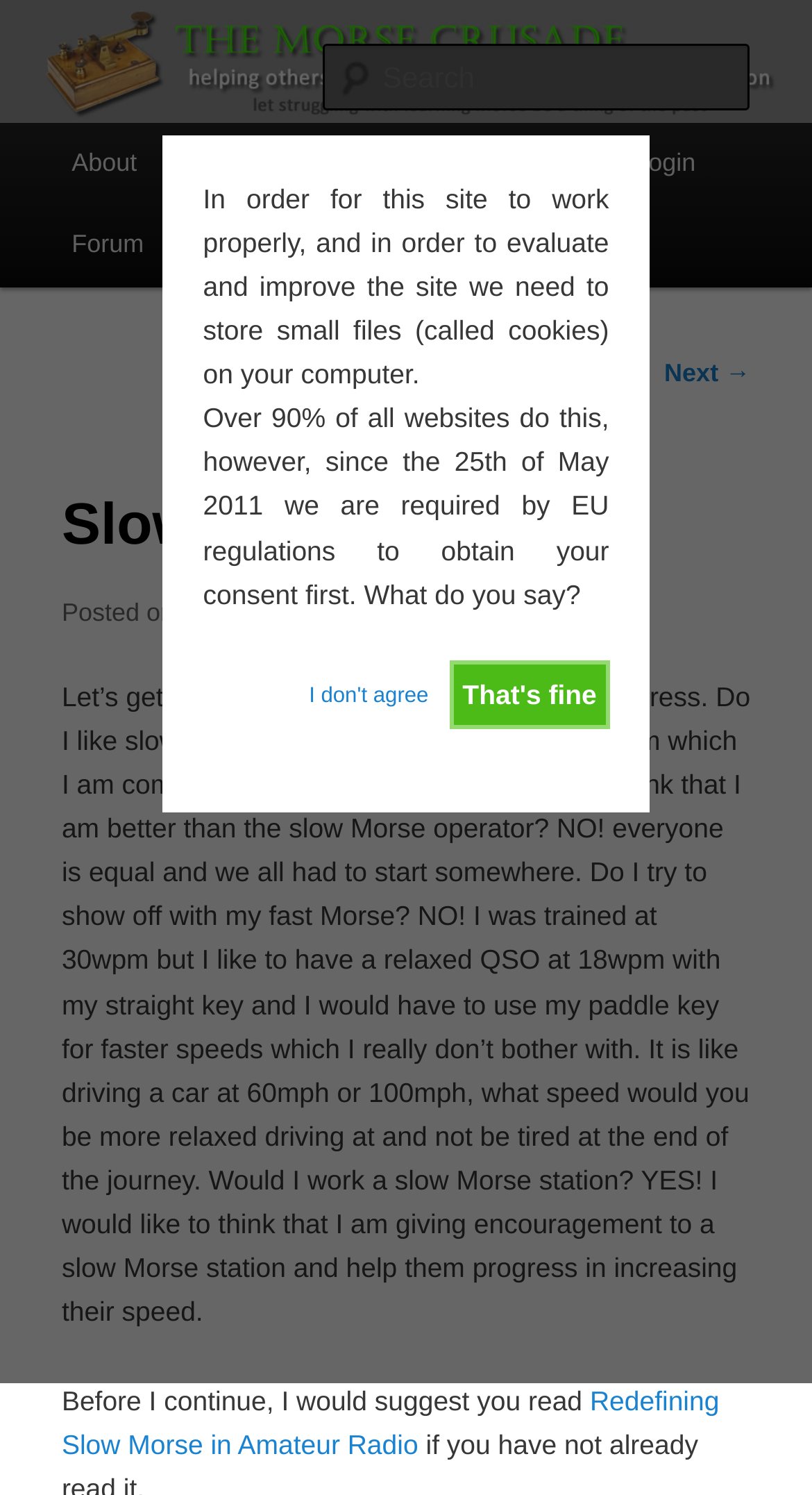Explain in detail what is displayed on the webpage.

The webpage is about learning Morse code with the Morse Crusade. At the top, there is a notification about cookies and EU regulations, with two buttons "That's fine" and "I don't agree" to respond to the notification. Below this notification, there is a link to skip to the primary content.

The main heading "Learn Morse Code with the Morse Crusade" is located at the top center of the page, with a link to the same title below it. To the right of the main heading, there is a smaller heading "bringing about changes to enhance the morse code experiance".

On the top left, there is a logo or image with the same title "Learn Morse Code with the Morse Crusade". Below the logo, there is a search box labeled "Search".

The main menu is located on the left side of the page, with links to "About", "Support", "Guidance", "Faq's", "Login", "Forum", "Contact", and "Links". 

The main content of the page is an article with a heading "Slow Morse". The article starts with a brief introduction, followed by a post dated "09/09/2011". The post discusses the author's perspective on slow Morse code, their personal experience, and their approach to working with slow Morse operators. The article concludes with a suggestion to read another article titled "Redefining Slow Morse in Amateur Radio", which is linked at the bottom of the page.

At the bottom of the page, there are links to navigate to previous and next posts.